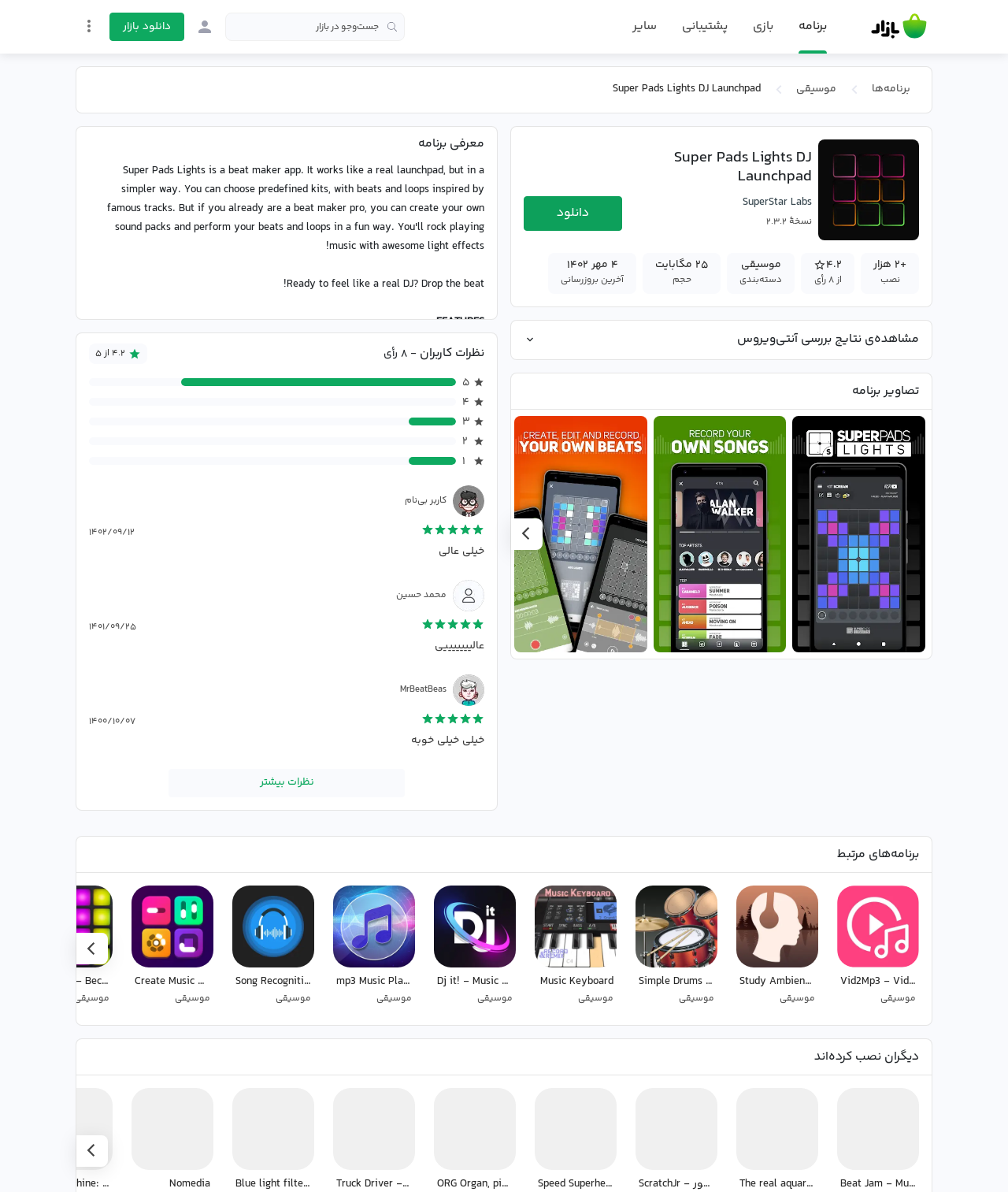What is the name of the DJ launchpad app?
Look at the image and answer the question using a single word or phrase.

Super Pads Lights DJ Launchpad